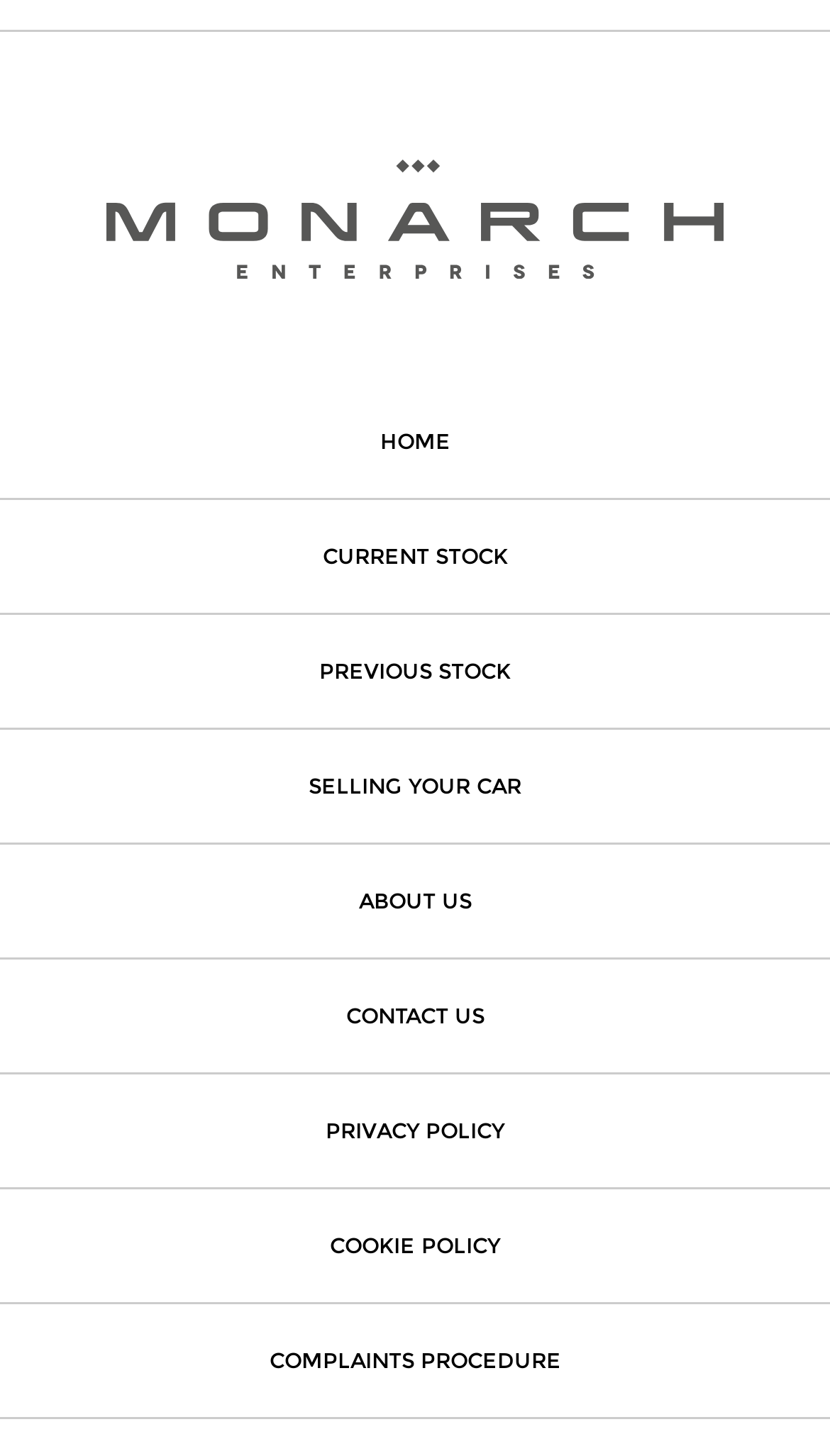Pinpoint the bounding box coordinates of the element to be clicked to execute the instruction: "Click on the link 'Local Partners and Friends'".

None